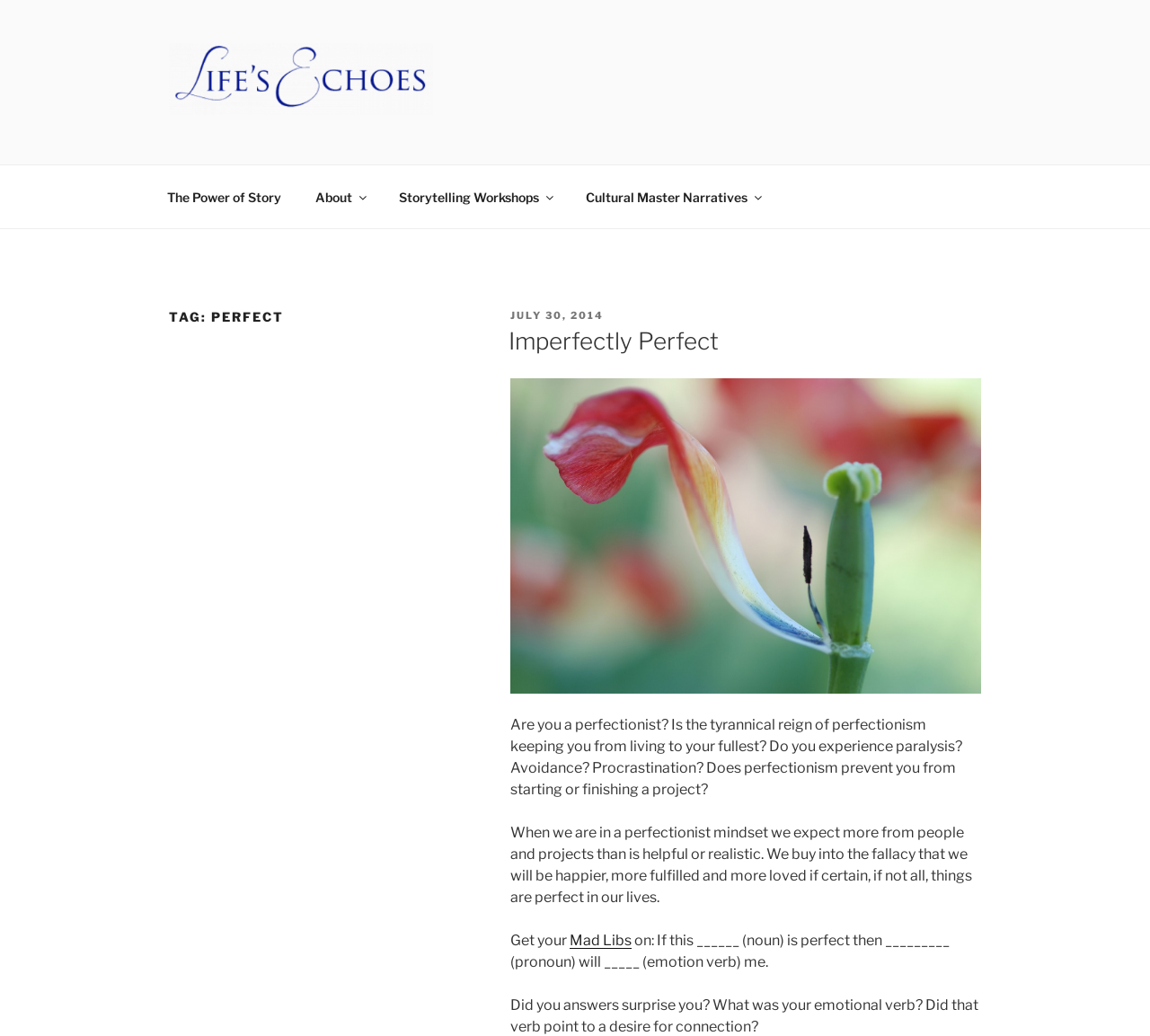Using the elements shown in the image, answer the question comprehensively: What is the main idea of the article?

The main idea of the article is that perfectionism can be limiting and prevent individuals from living to their fullest potential, and that recognizing and addressing this can lead to personal growth and fulfillment.